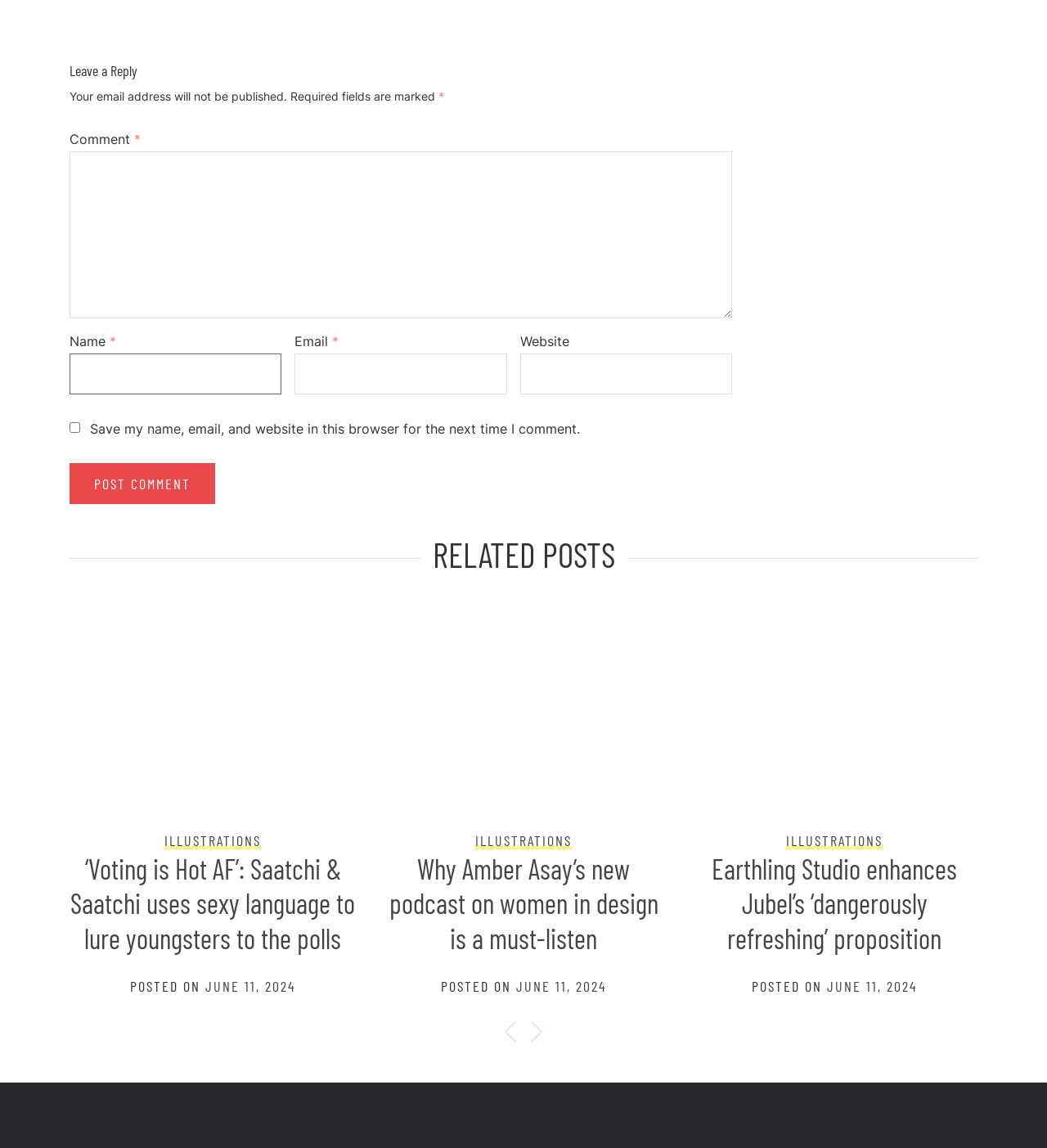Locate the bounding box coordinates of the area that needs to be clicked to fulfill the following instruction: "Enter your name". The coordinates should be in the format of four float numbers between 0 and 1, namely [left, top, right, bottom].

[0.066, 0.308, 0.269, 0.344]